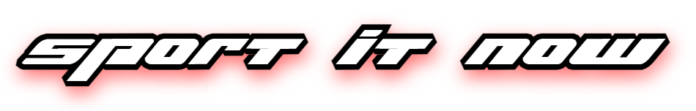Examine the image carefully and respond to the question with a detailed answer: 
What type of font is used in the design?

The caption describes the font used in the design as modern, which conveys energy and excitement, making it ideal for capturing the attention of sports enthusiasts.